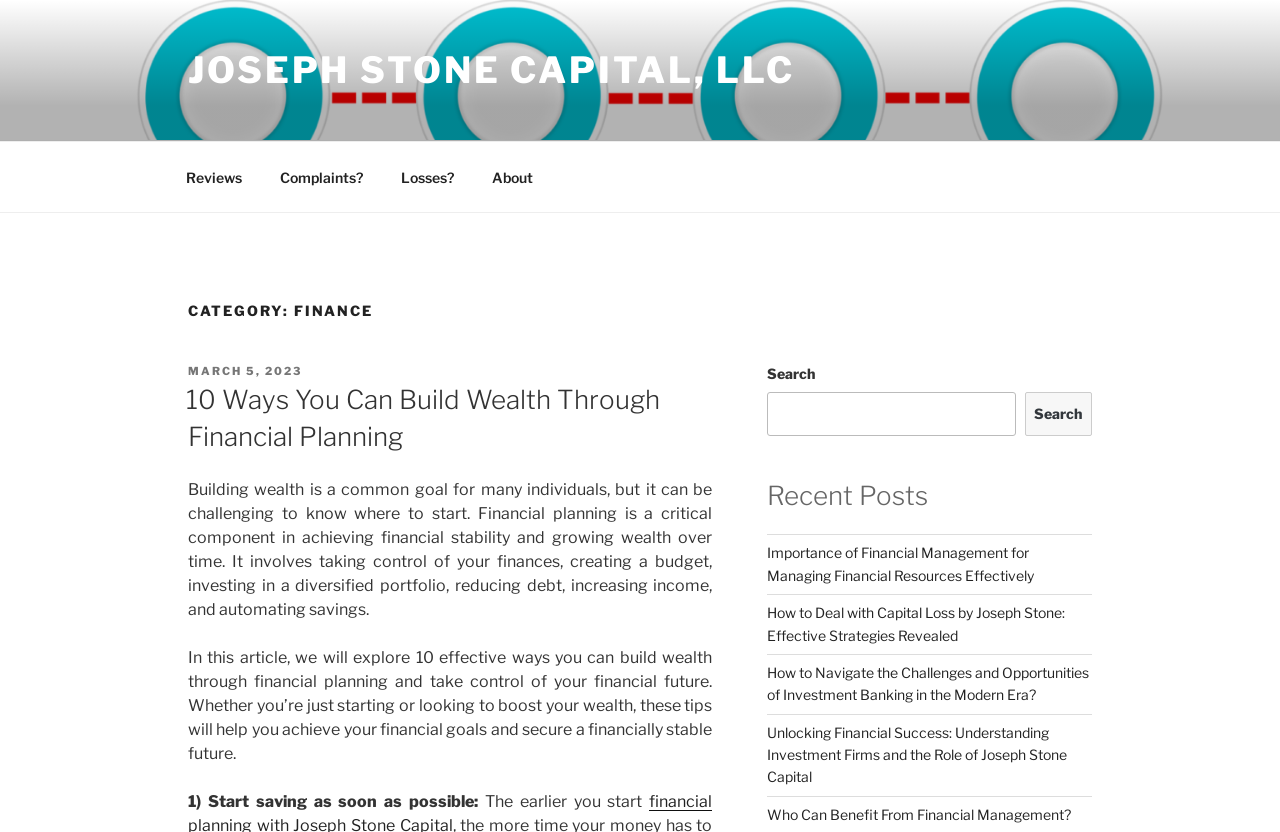Please provide the bounding box coordinate of the region that matches the element description: About. Coordinates should be in the format (top-left x, top-left y, bottom-right x, bottom-right y) and all values should be between 0 and 1.

[0.37, 0.183, 0.43, 0.242]